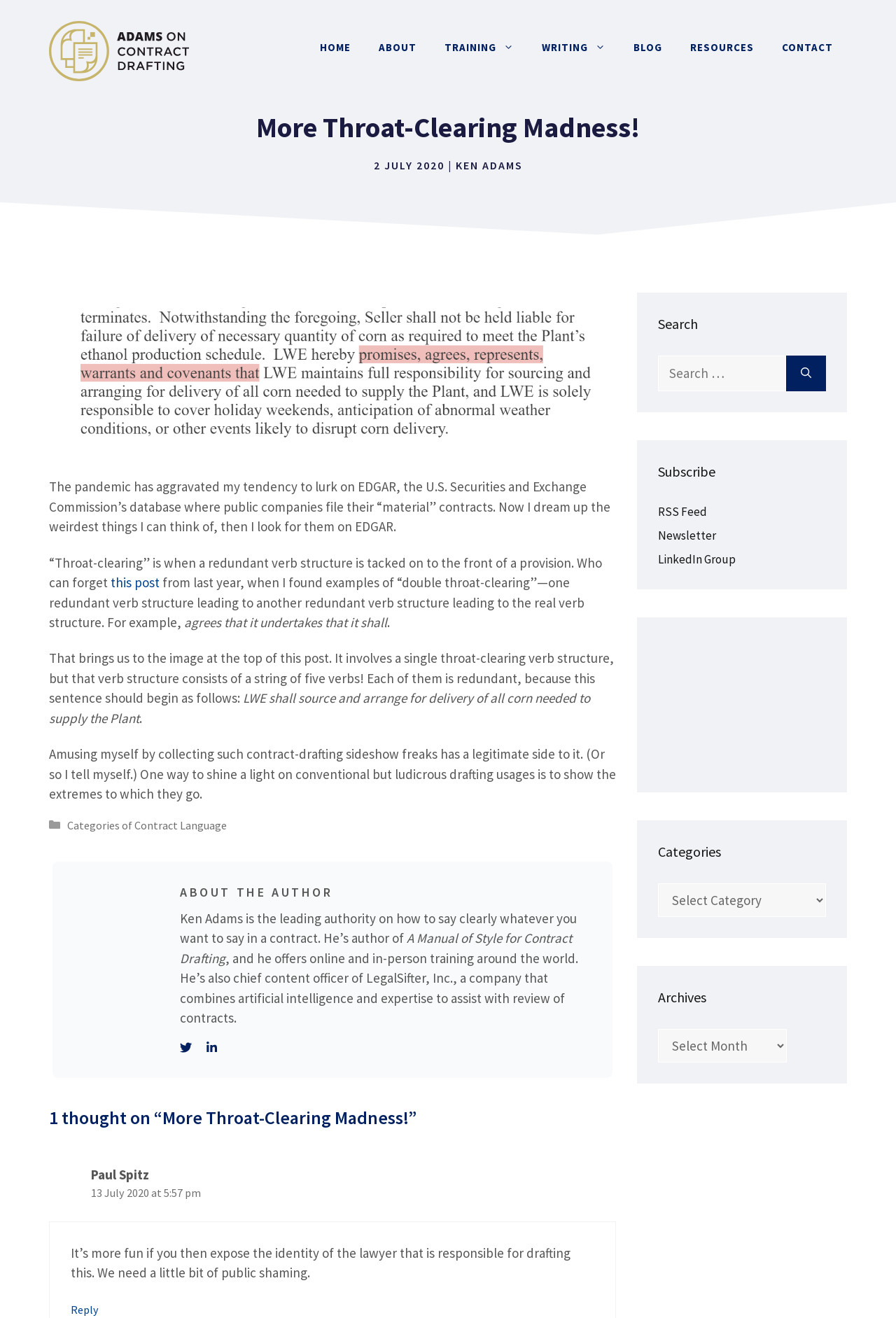Using the information in the image, give a comprehensive answer to the question: 
What is the purpose of the website?

The website appears to be focused on contract drafting, as evidenced by the article's content, which discusses contract language and drafting techniques, and the website's navigation menu, which includes links to 'TRAINING' and 'RESOURCES' related to contract drafting.